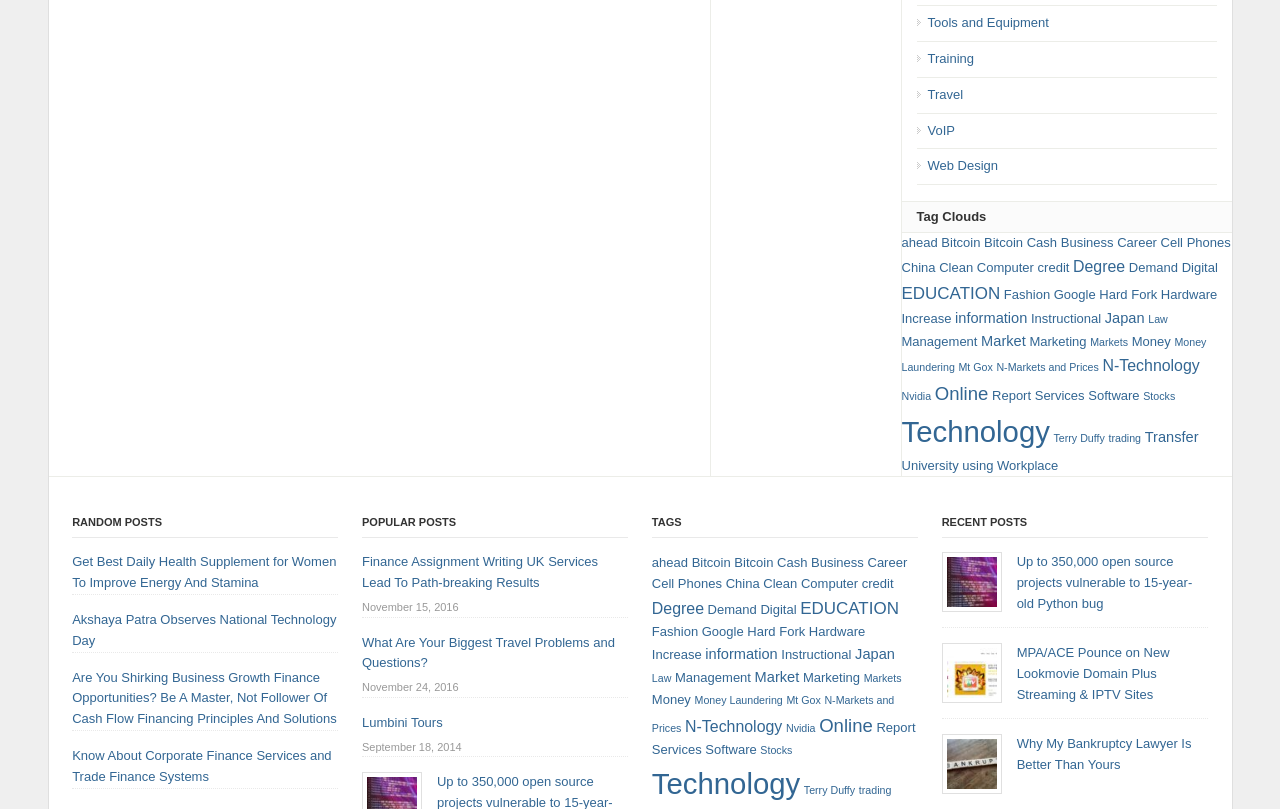Please determine the bounding box coordinates of the section I need to click to accomplish this instruction: "View 'Get Best Daily Health Supplement for Women To Improve Energy And Stamina'".

[0.056, 0.685, 0.263, 0.729]